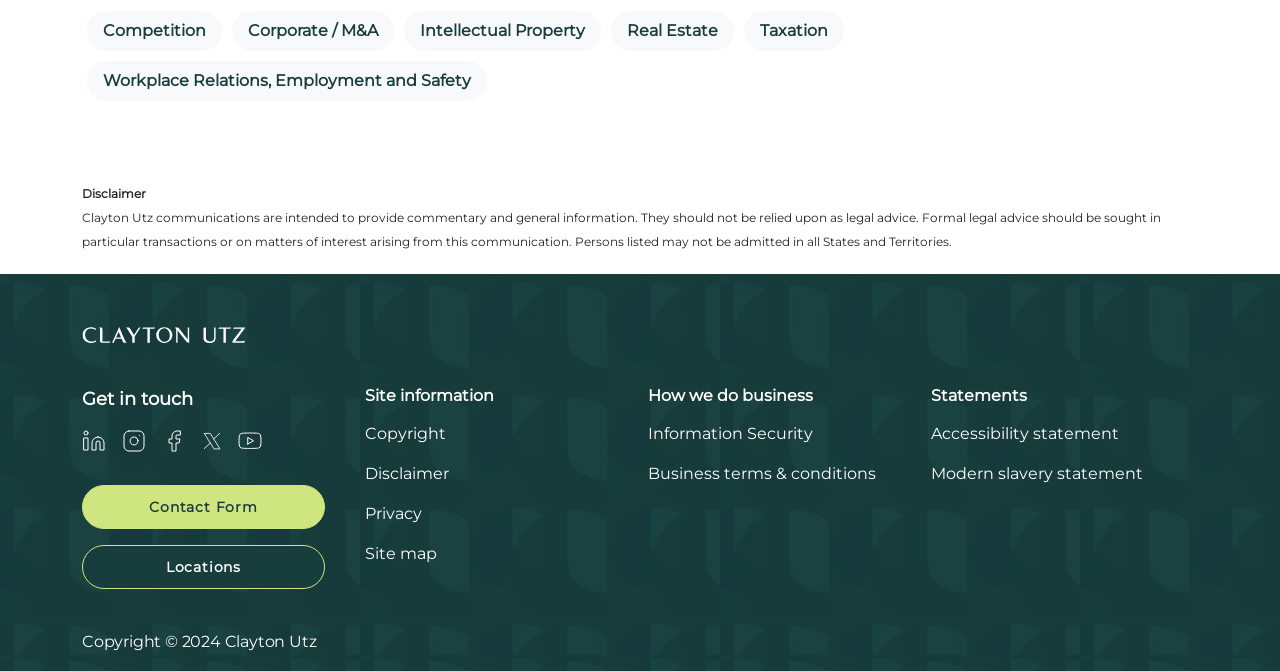What is the location of the law firm?
Please use the image to provide an in-depth answer to the question.

The law firm has multiple locations, as indicated by the 'Locations' link in the footer section of the webpage, which suggests that the firm has offices in different locations.